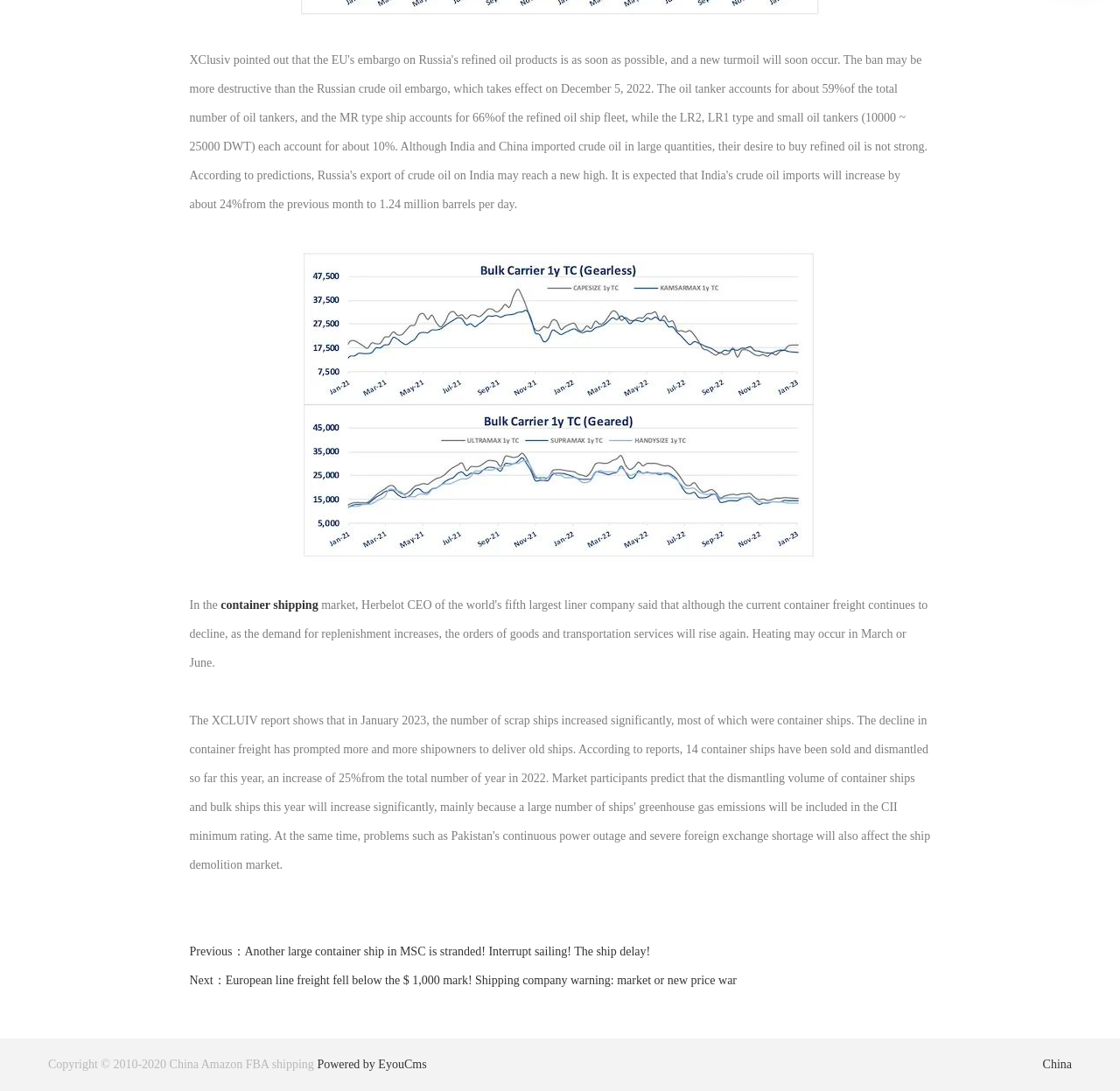Please give a succinct answer using a single word or phrase:
What is the name of the content management system used by the website?

EyouCms